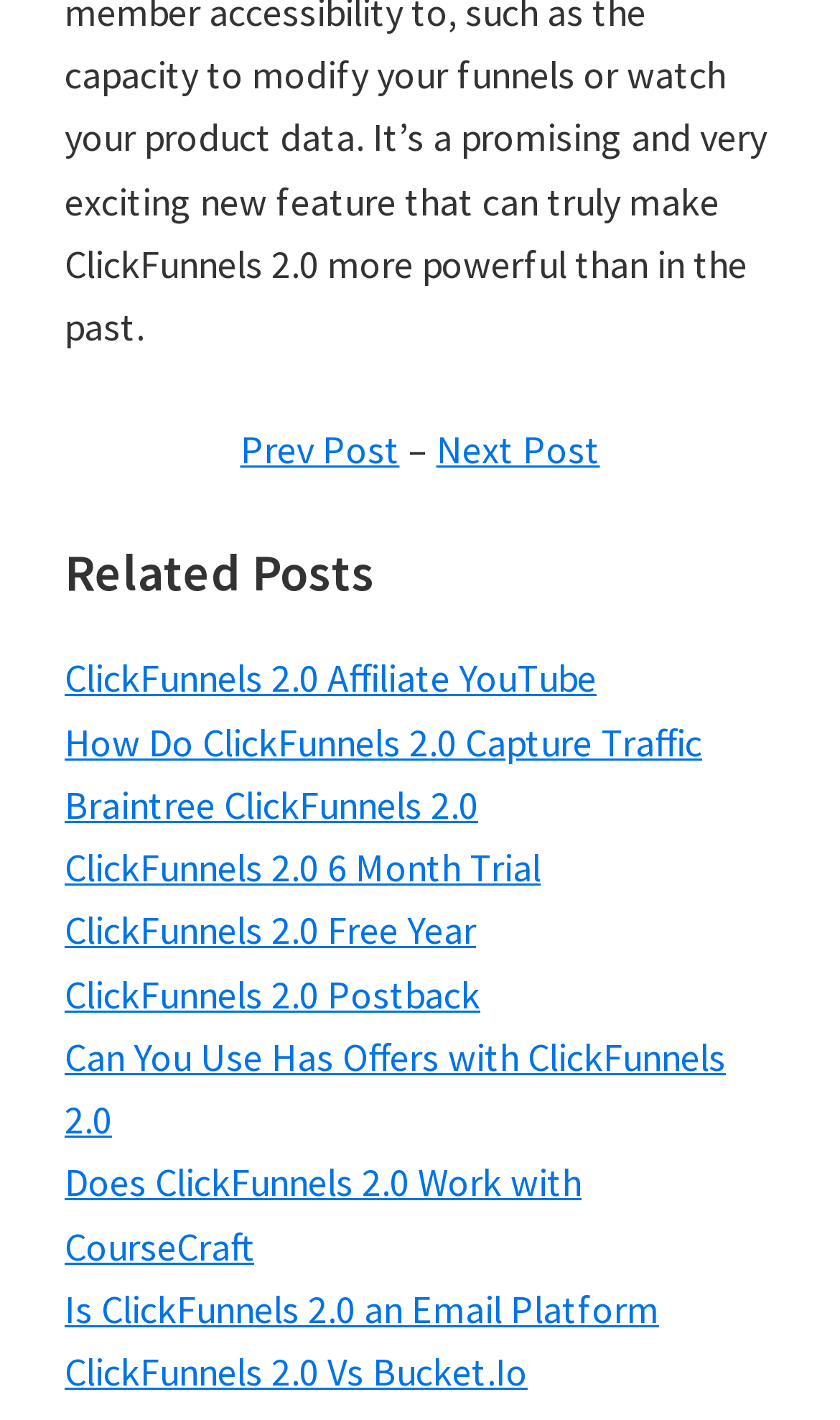What is the purpose of the 'Prev Post' and 'Next Post' links?
Please use the image to deliver a detailed and complete answer.

The 'Prev Post' and 'Next Post' links are likely used for navigation between blog posts or articles, allowing users to easily move to the previous or next post in a series.